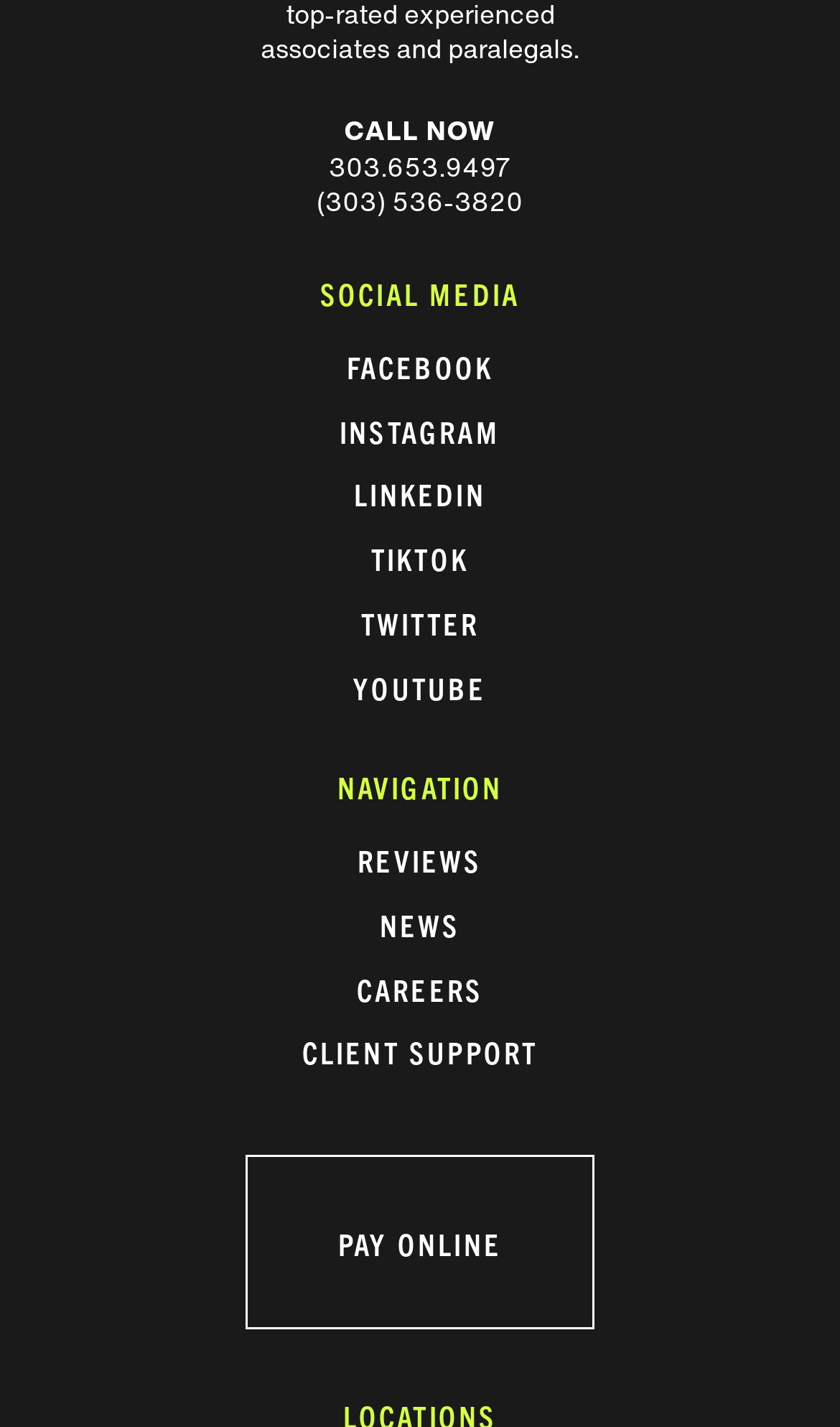Utilize the details in the image to thoroughly answer the following question: What is the last navigation link?

I found the last navigation link by looking at the links under the 'NAVIGATION' heading, and the last one is 'CLIENT SUPPORT'.